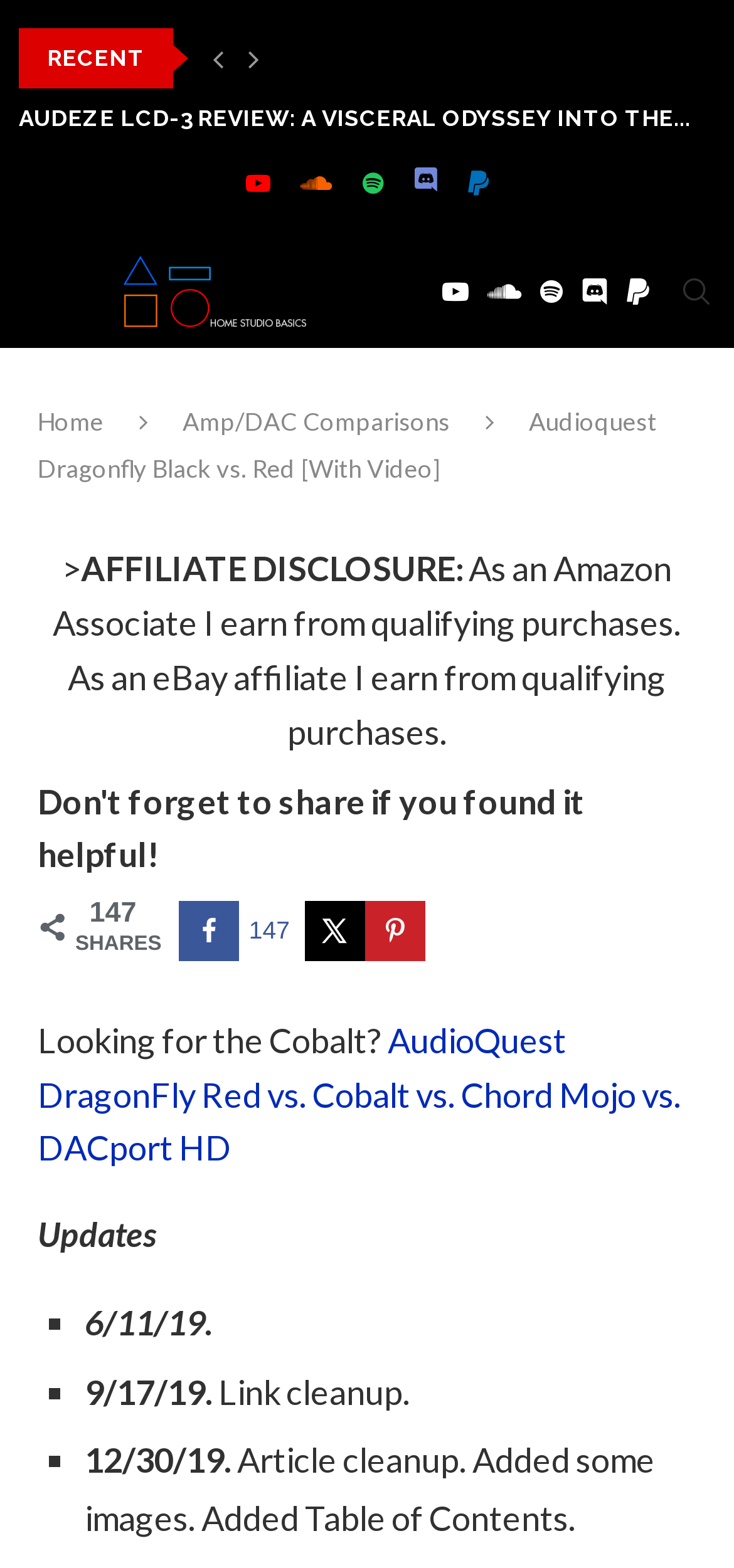Please locate the bounding box coordinates of the element that needs to be clicked to achieve the following instruction: "Click on the 'Home Studio Basics' link". The coordinates should be four float numbers between 0 and 1, i.e., [left, top, right, bottom].

[0.162, 0.151, 0.435, 0.221]